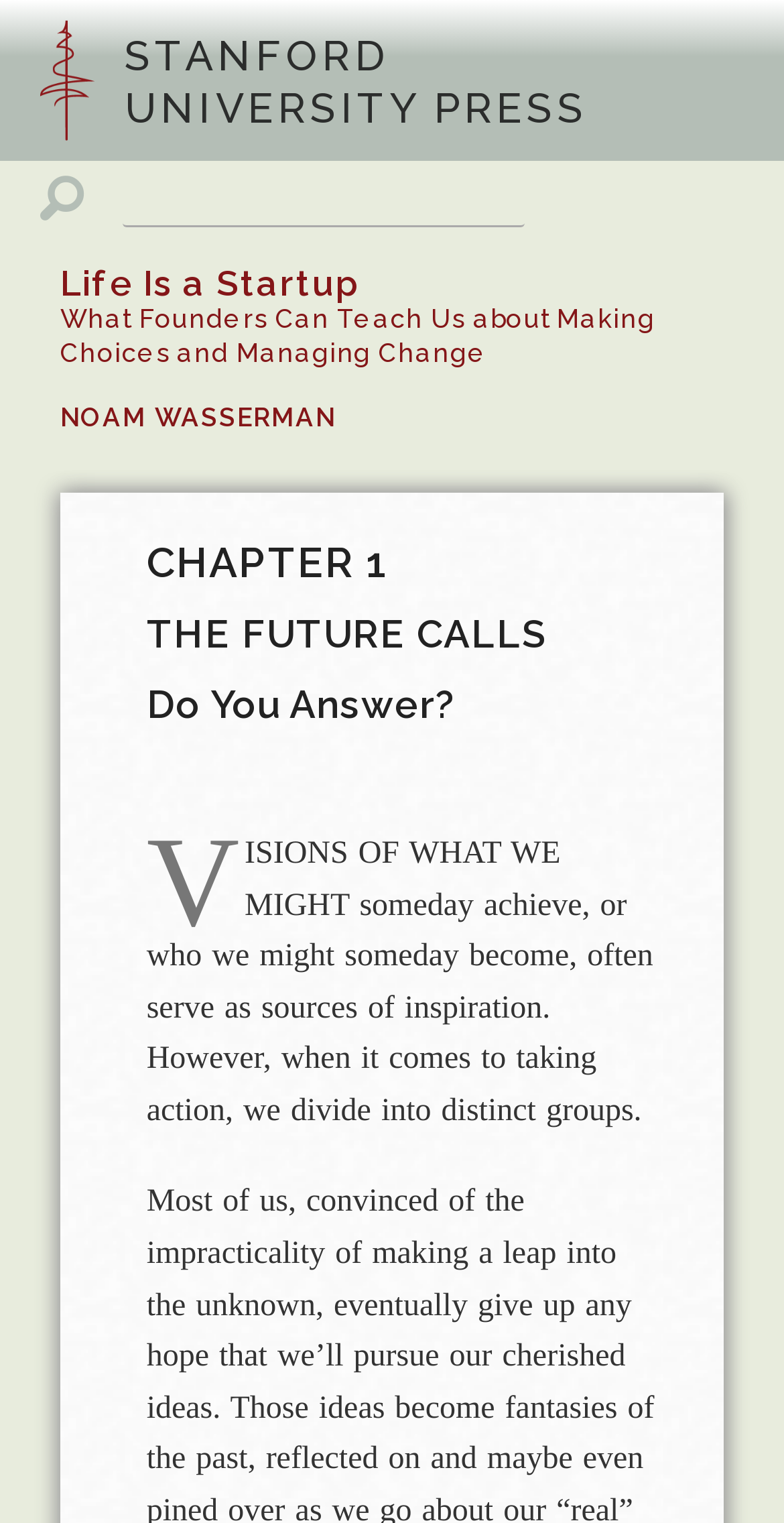What is the chapter number?
Based on the screenshot, respond with a single word or phrase.

CHAPTER 1